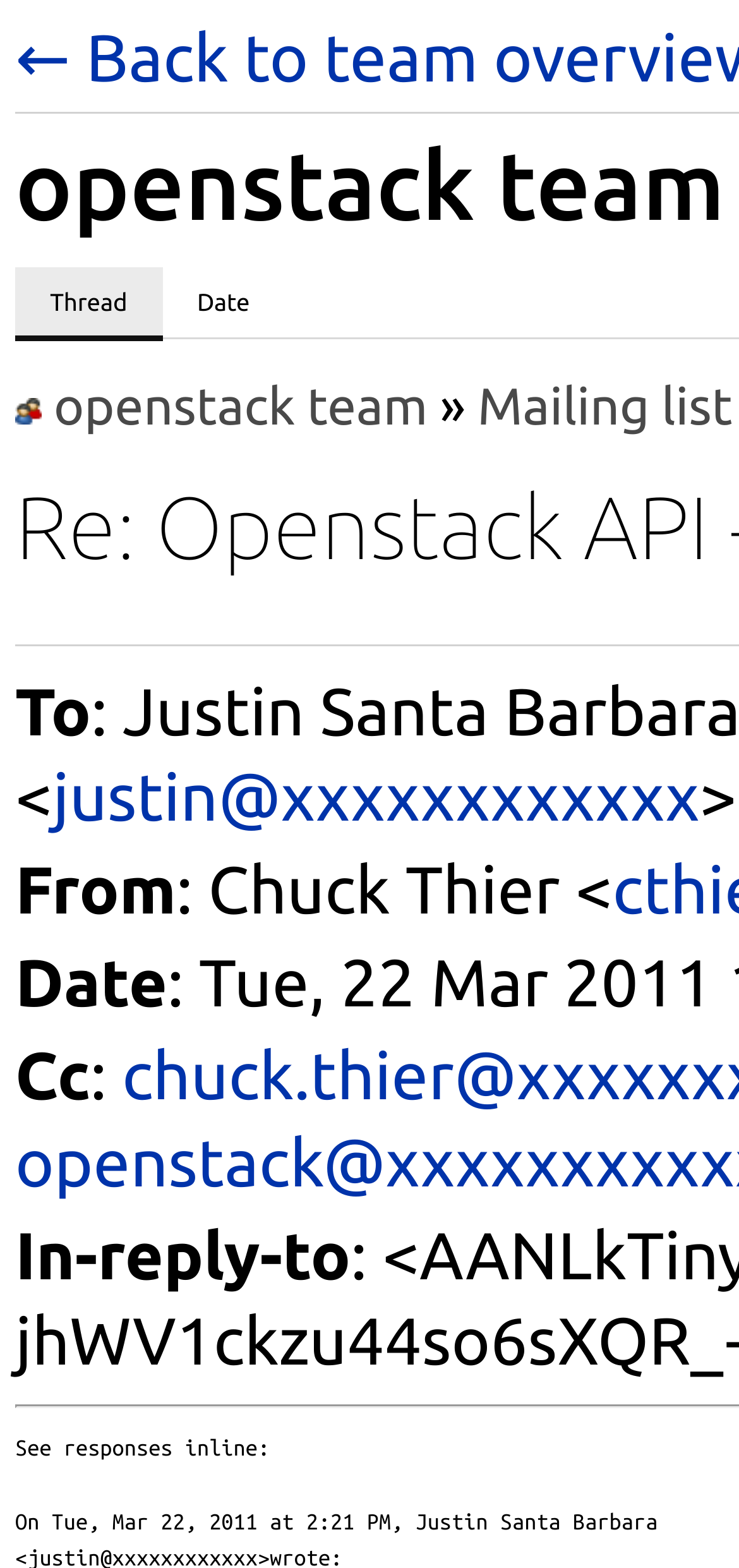Illustrate the webpage thoroughly, mentioning all important details.

The webpage appears to be a mailing list archive page, specifically showing a thread related to Openstack API and Volumes. At the top, there are two list items, "View messages by thread" and "View messages by date", with corresponding links "Thread" and "Date" respectively. These list items are positioned side by side, with "View messages by thread" on the left and "View messages by date" on the right.

Below these list items, there is a link "openstack team" with a table cell containing a non-breaking space character. This link is positioned near the top center of the page.

The main content of the page is an email thread, which includes various details such as the sender's email address, the recipient's email address, the date, and the in-reply-to information. The sender's email address "justin@xxxxxxxxxxxx" is a clickable link. The email thread is divided into sections, with labels "To", "From", "Date", "Cc", and "In-reply-to", each positioned above the corresponding information. These sections are stacked vertically, with "To" at the top and "In-reply-to" at the bottom.